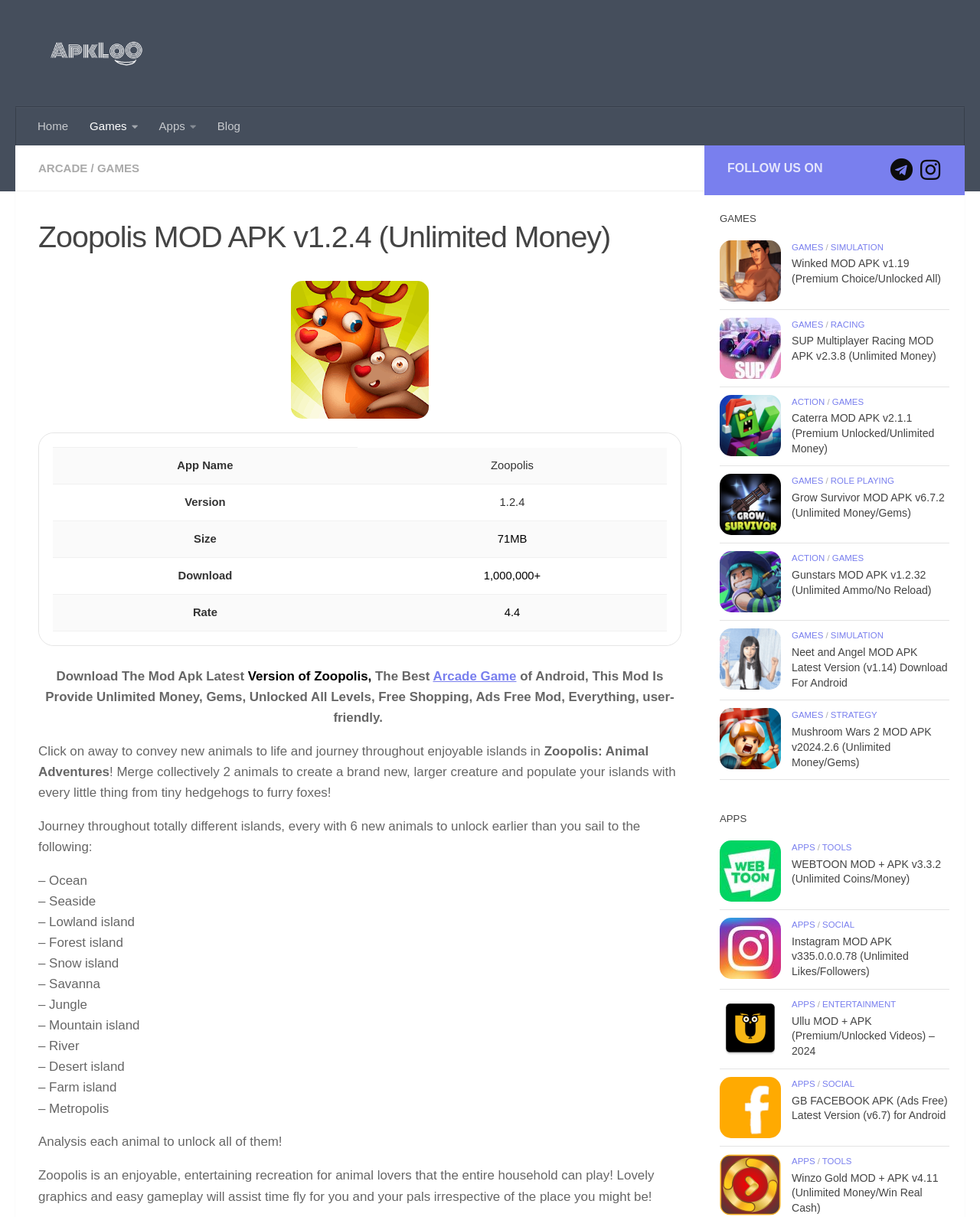What is the version of the Zoopolis MOD APK?
Using the visual information, reply with a single word or short phrase.

1.2.4